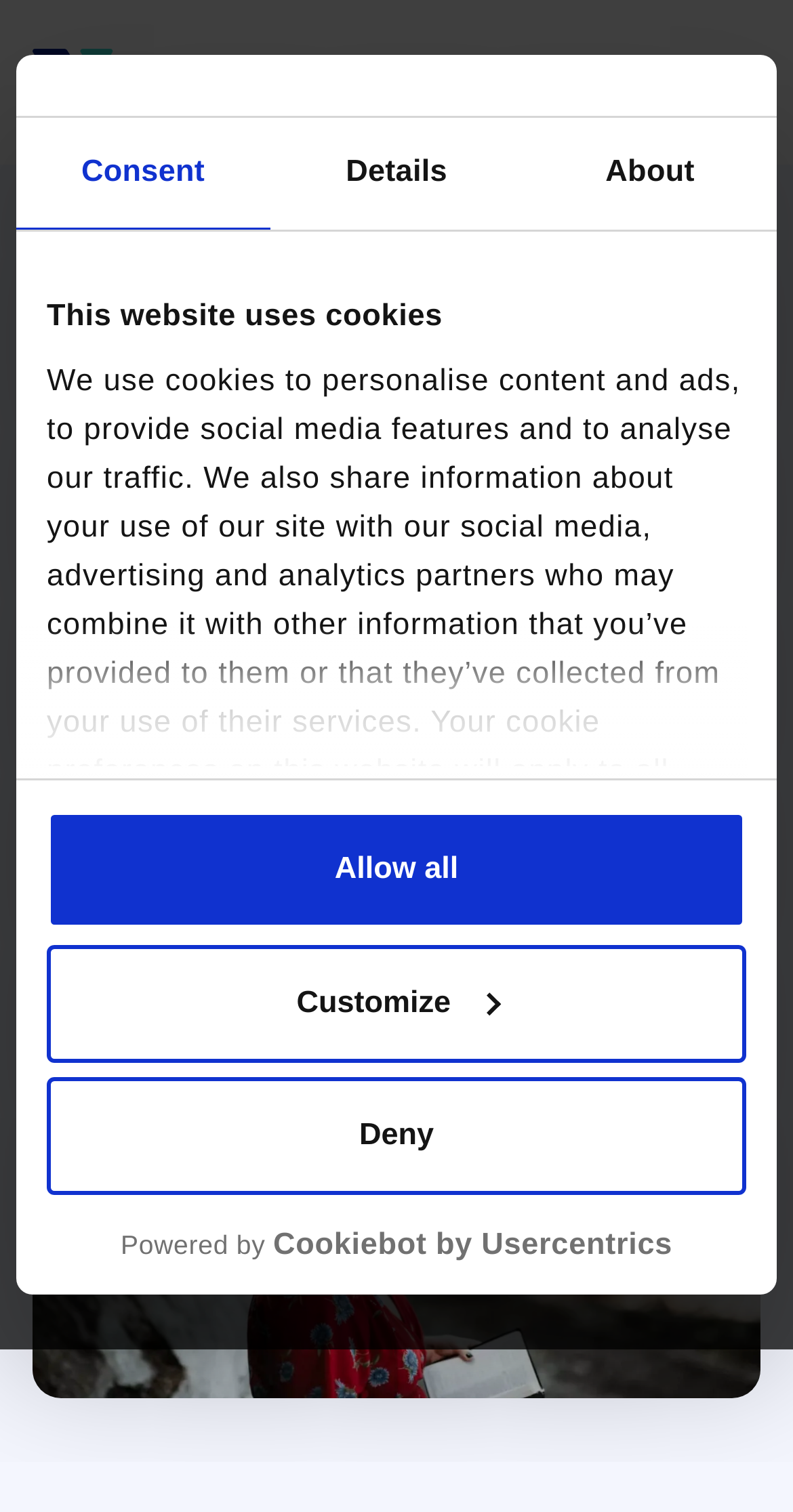Locate the bounding box coordinates of the clickable area needed to fulfill the instruction: "Click the 'Customize' button".

[0.059, 0.624, 0.941, 0.702]